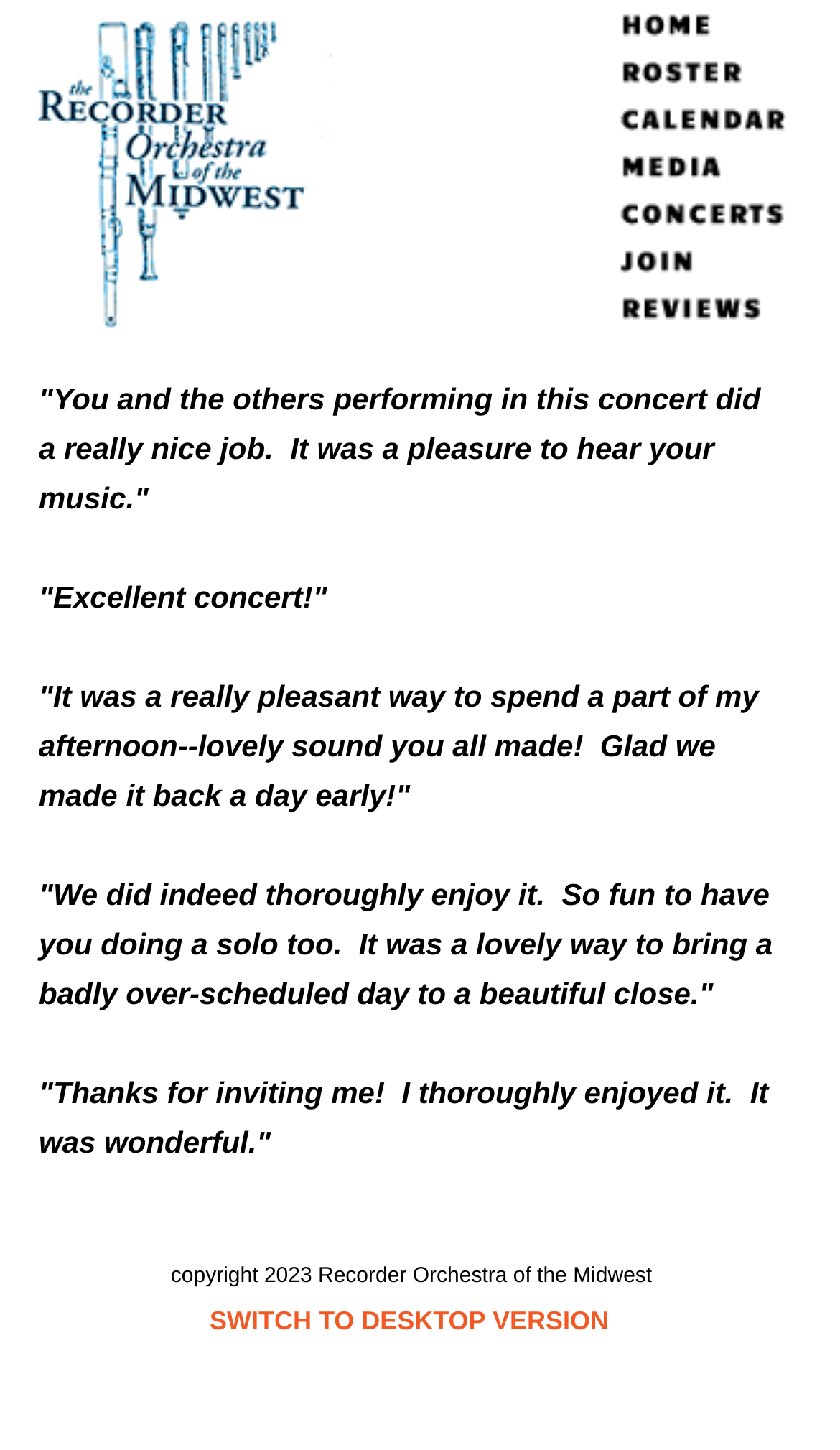Give a one-word or phrase response to the following question: What is the purpose of the link at the bottom?

Switch to desktop version